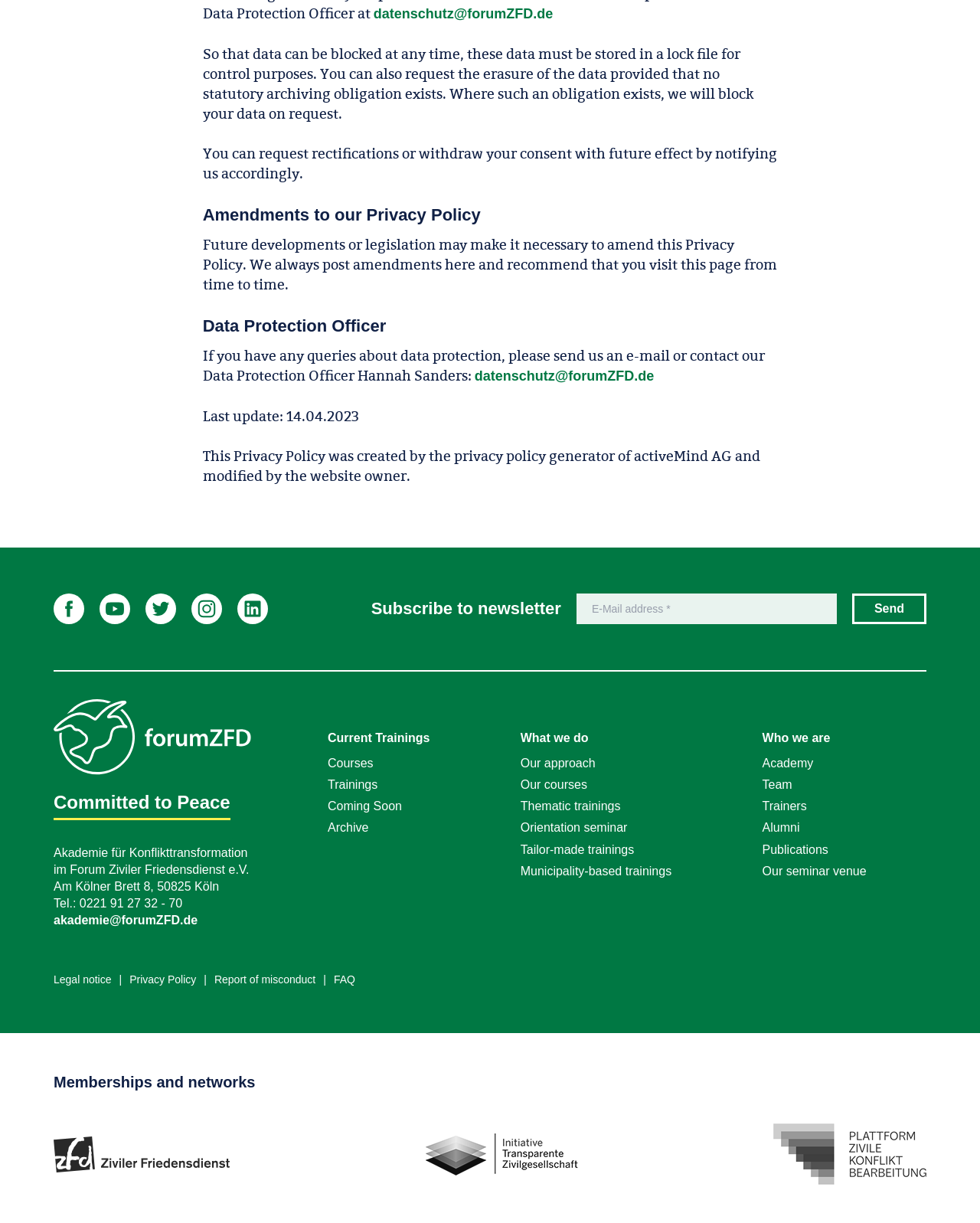Answer this question in one word or a short phrase: What is the address of the organization?

Am Kölner Brett 8, 50825 Köln